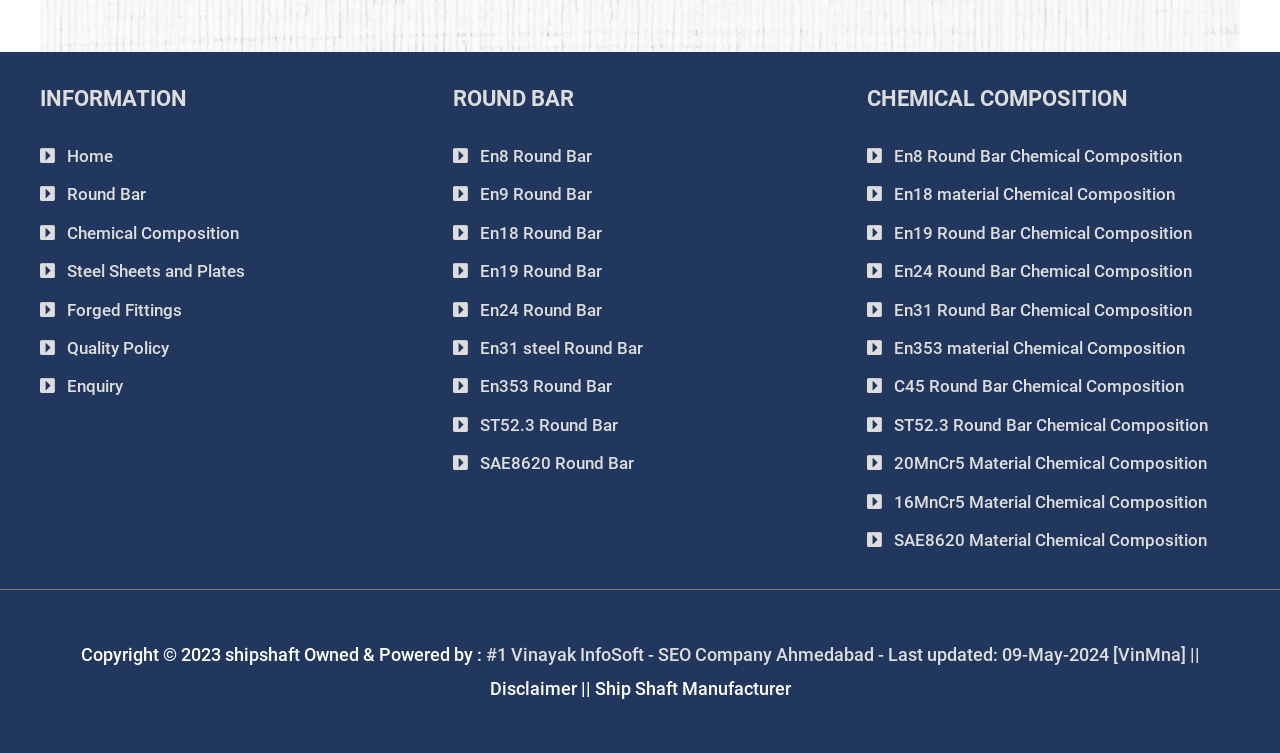Provide the bounding box coordinates for the UI element that is described by this text: "About Us". The coordinates should be in the form of four float numbers between 0 and 1: [left, top, right, bottom].

None